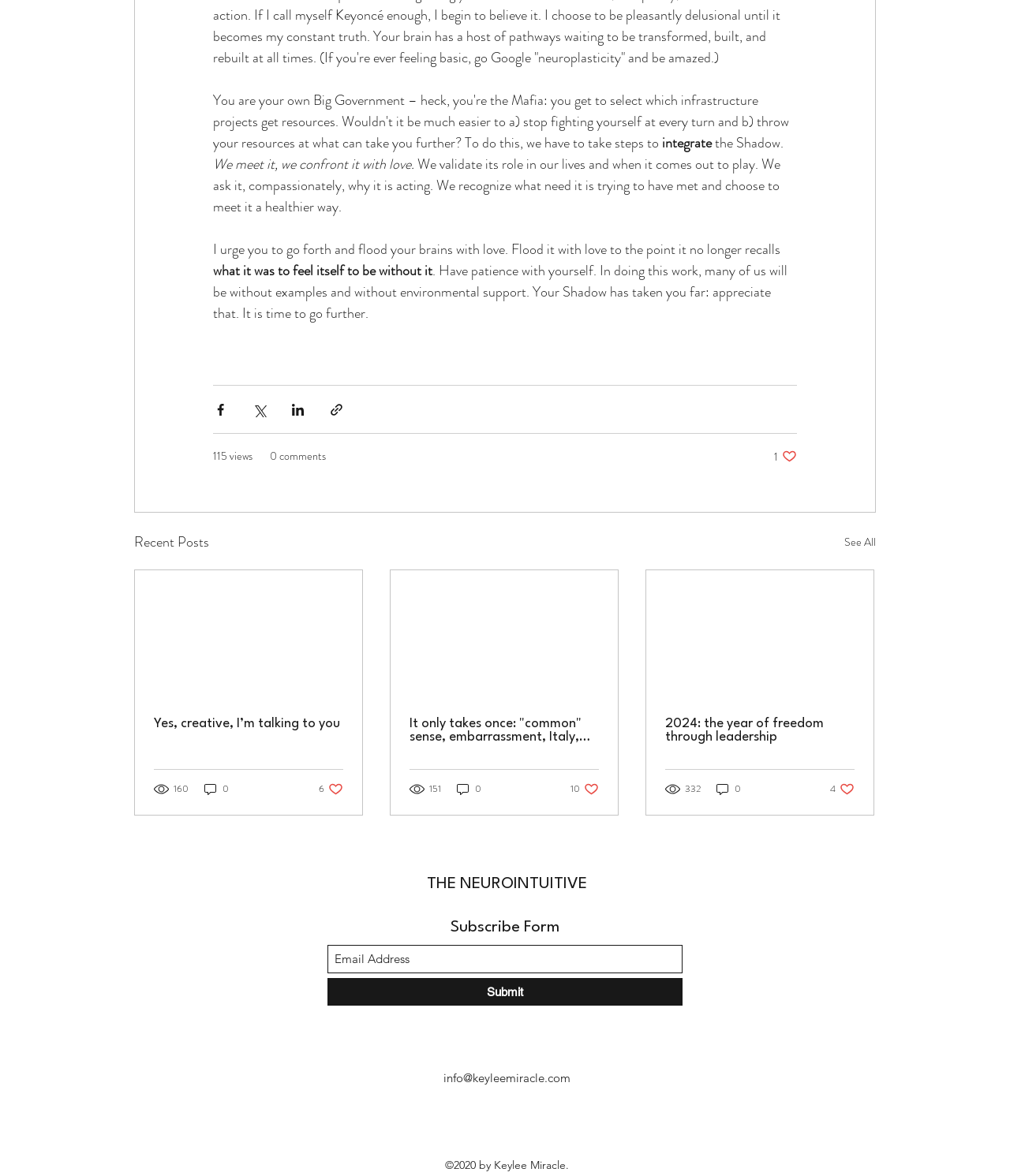Respond with a single word or phrase to the following question:
How many likes does the third article have?

4 likes